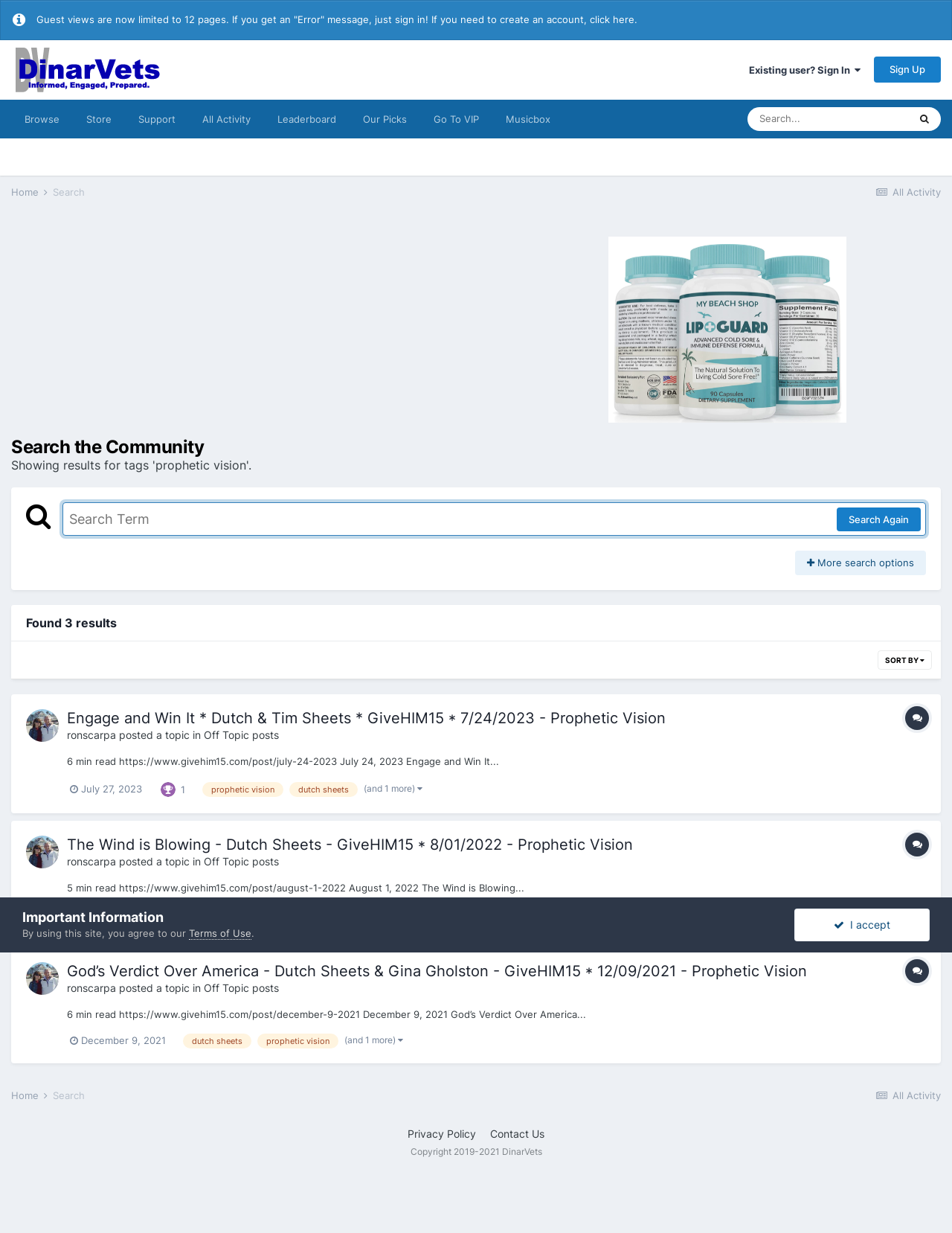Answer the question briefly using a single word or phrase: 
How many results are found?

3